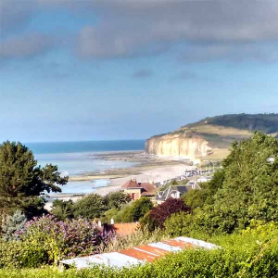Produce a meticulous caption for the image.

The image captures a picturesque view of Quiberville sur Mer, a summer village nestled along the coastline. The scene highlights the beautiful beach framed by striking white cliffs that rise majestically from the shore, offering a stunning backdrop to the serene marine landscape. In the foreground, lush greenery, possibly a garden or natural vegetation, adds vibrant color, while charming houses dot the landscape, hinting at a quiet, idyllic community. The tranquil blue of the sky meets the sea, enhancing the peaceful ambiance of this coastal retreat. This image encapsulates the essence of summer, inviting viewers to imagine the warm sun and gentle waves of this scenic location.